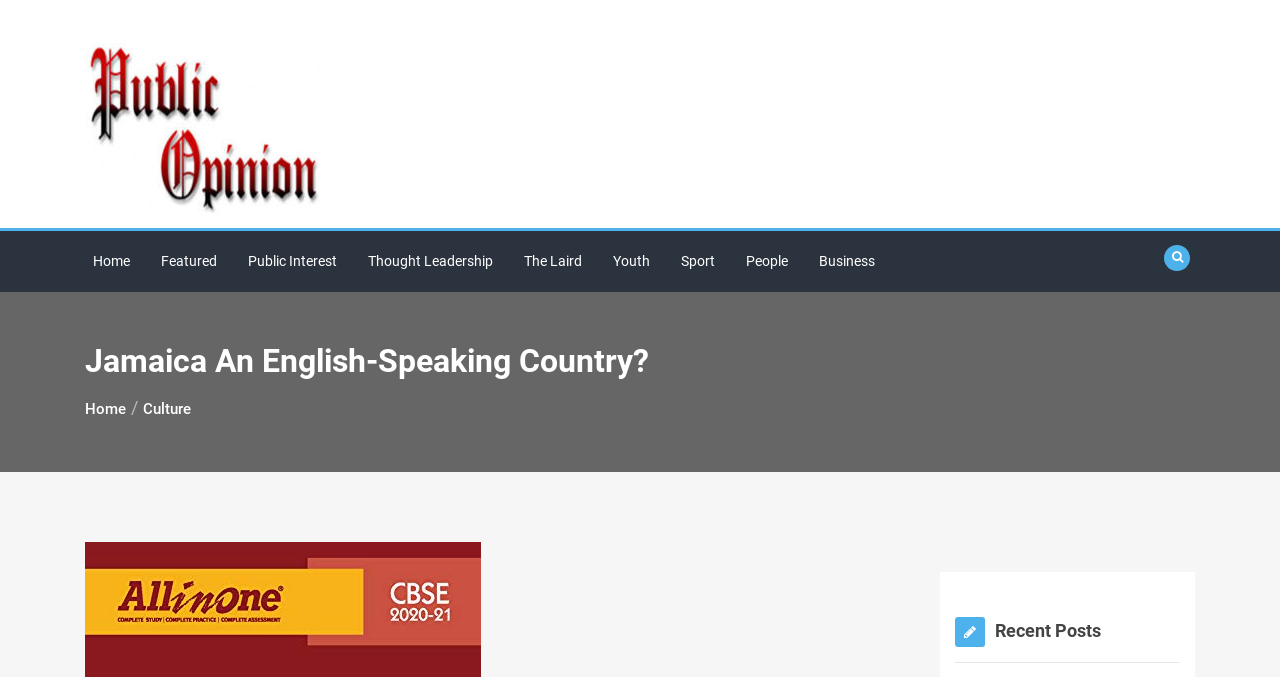From the details in the image, provide a thorough response to the question: How many links are there in the sidebar?

The sidebar has two links, one to 'Home' and another to 'Culture', which can be seen by looking at the right-hand side of the webpage.